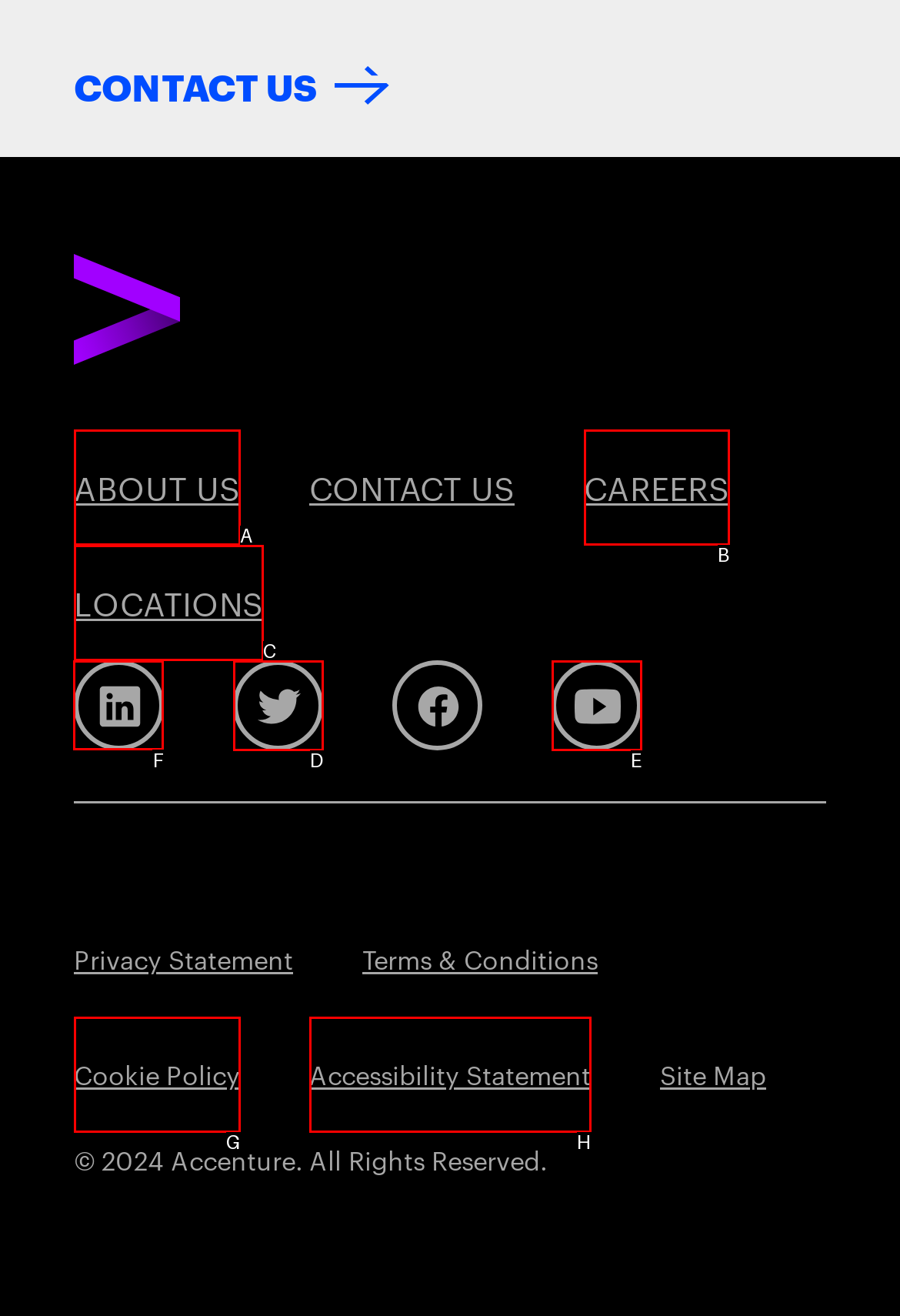Identify the letter of the UI element you need to select to accomplish the task: Follow on LinkedIn.
Respond with the option's letter from the given choices directly.

F